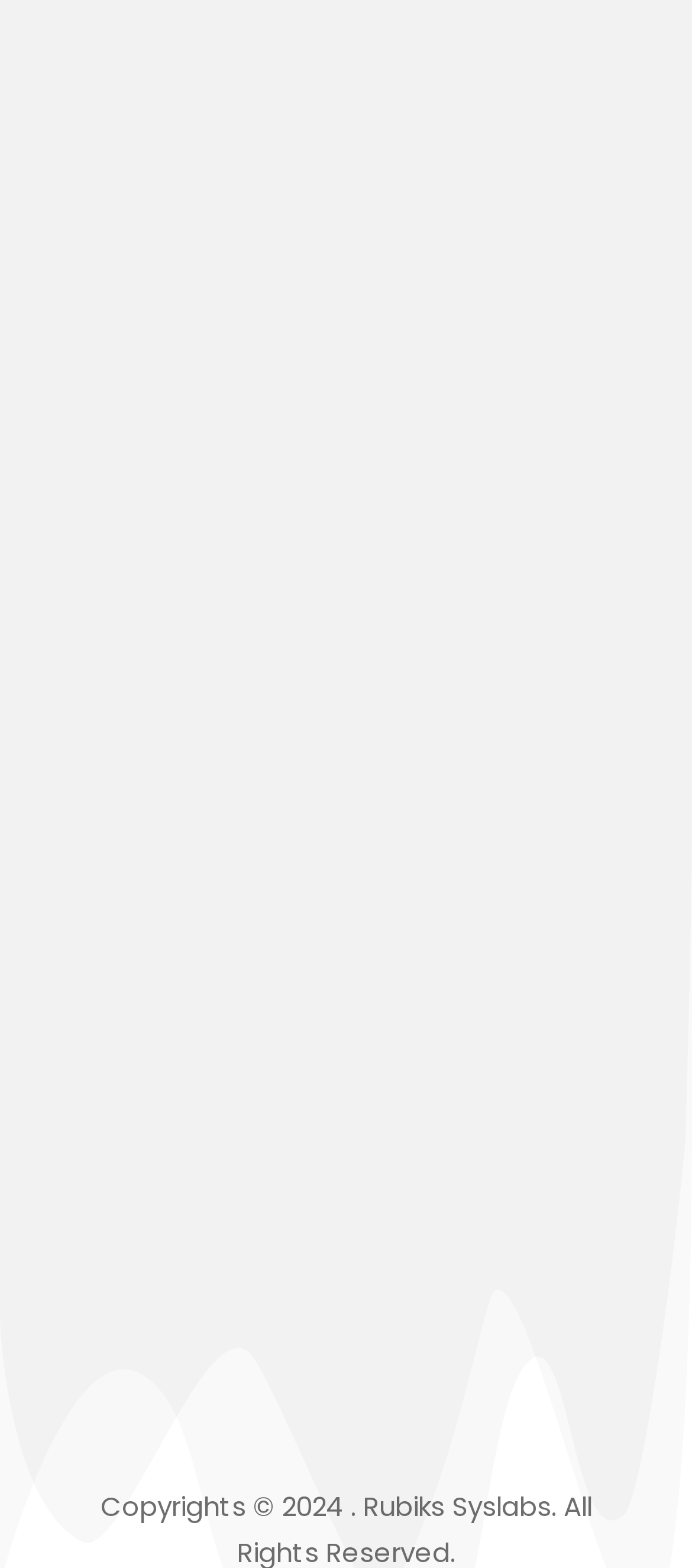Using the provided description: "What We Do", find the bounding box coordinates of the corresponding UI element. The output should be four float numbers between 0 and 1, in the format [left, top, right, bottom].

[0.115, 0.194, 0.356, 0.226]